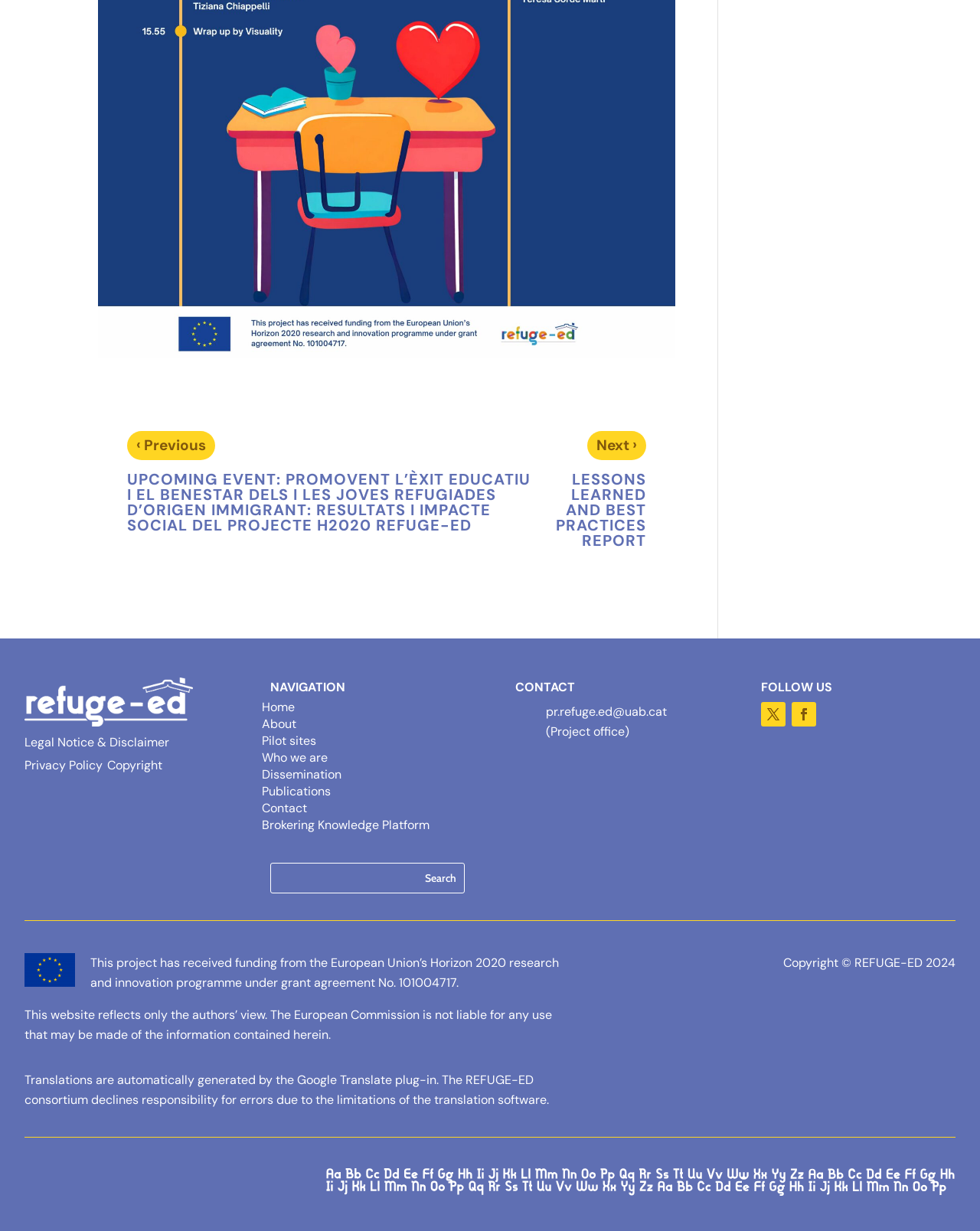Please provide the bounding box coordinates for the element that needs to be clicked to perform the following instruction: "Click on the previous event link". The coordinates should be given as four float numbers between 0 and 1, i.e., [left, top, right, bottom].

[0.129, 0.353, 0.547, 0.439]